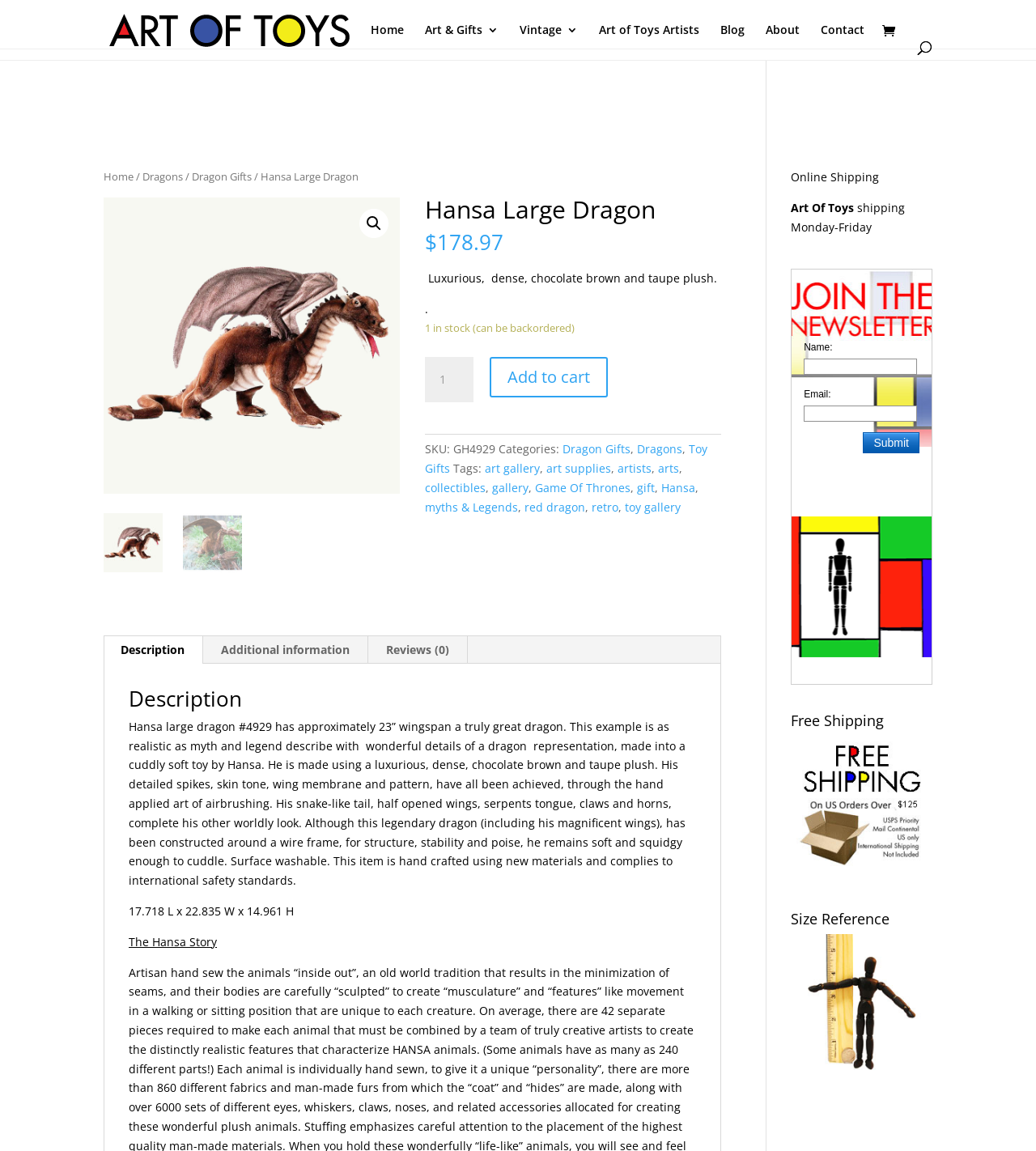Highlight the bounding box coordinates of the element you need to click to perform the following instruction: "View product description."

[0.124, 0.598, 0.672, 0.623]